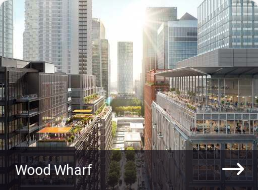Produce a meticulous caption for the image.

Explore the vibrant urban landscape of Wood Wharf in this captivating image. The scene captures a modern development with sleek glass buildings reflecting sunlight, creating a bright and inviting atmosphere. Rooftop terraces adorned with greenery suggest a harmonious blend of nature and city living. In the foreground, a label prominently features "Wood Wharf," guiding viewers to this exciting location. To the right, an arrow points to more details, inviting further exploration of properties in this dynamic area, which is part of the larger Canary Wharf development in London.